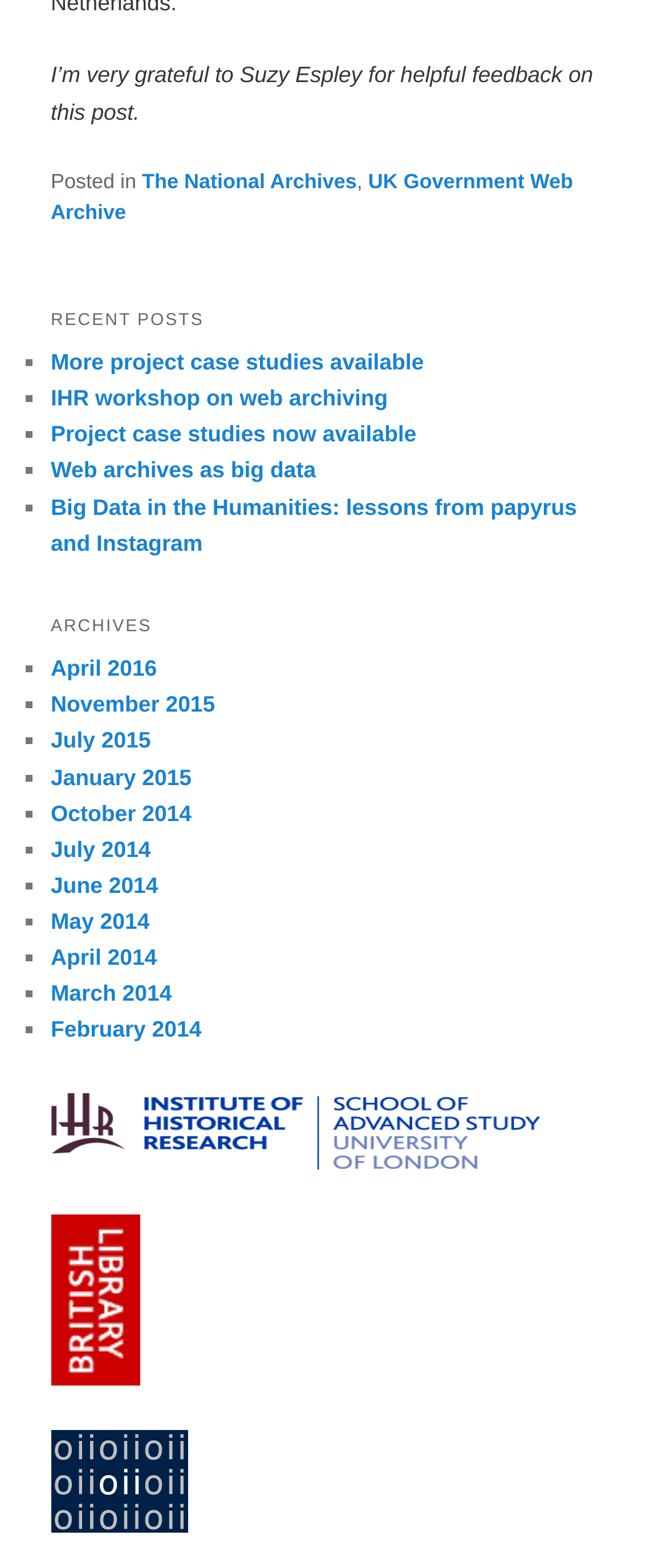Locate the bounding box coordinates of the clickable part needed for the task: "View 'April 2016' archives".

[0.076, 0.418, 0.235, 0.434]